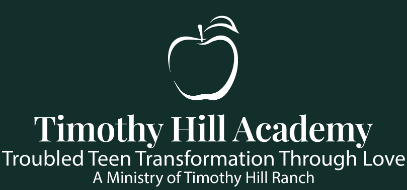What does the stylized apple symbolize?
Using the details shown in the screenshot, provide a comprehensive answer to the question.

The stylized apple above the text symbolizes growth and nurturing, reinforcing the academy's educational mission, which is to help troubled teens transform through love and support.